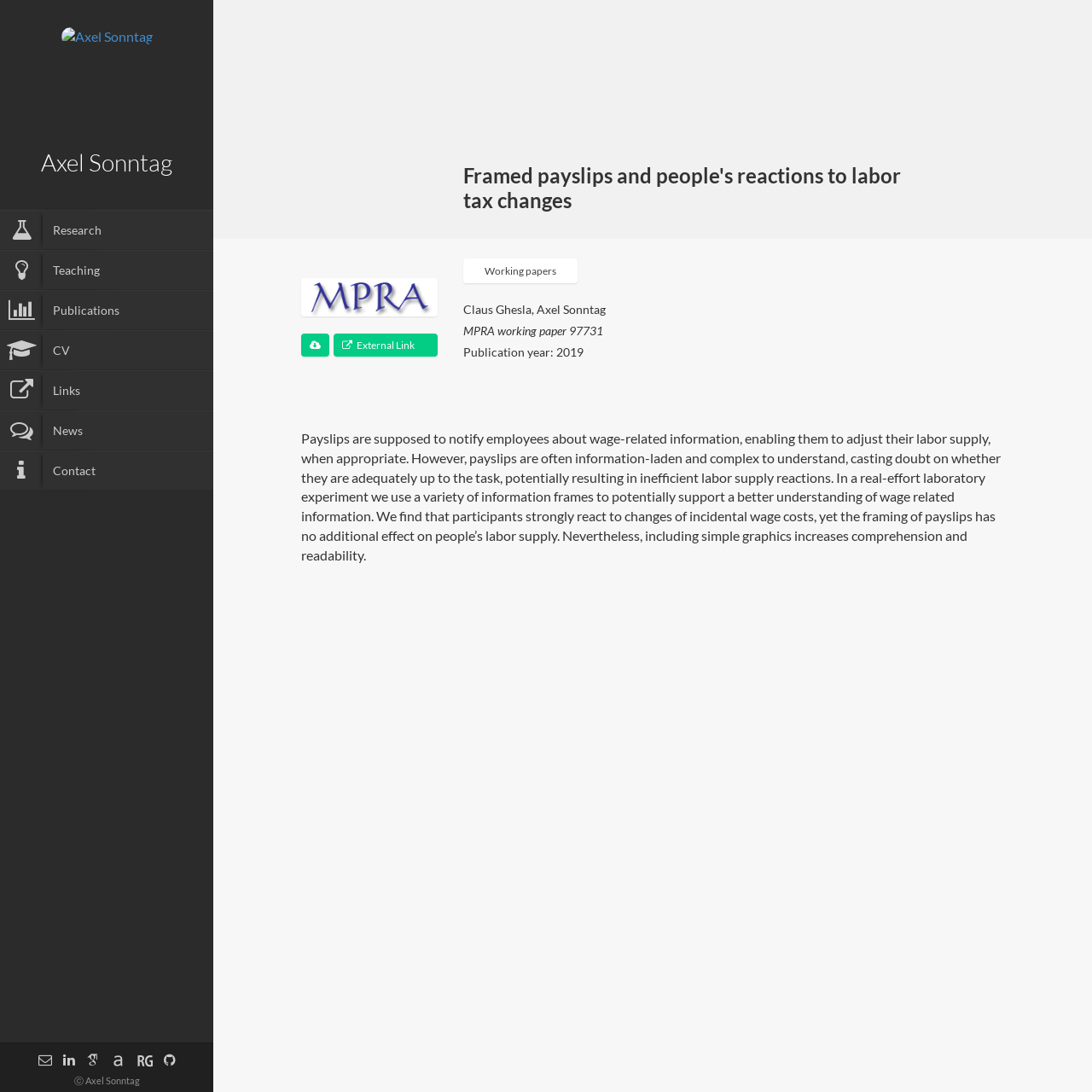What is the purpose of payslips?
Based on the visual content, answer with a single word or a brief phrase.

Notify employees about wage-related information